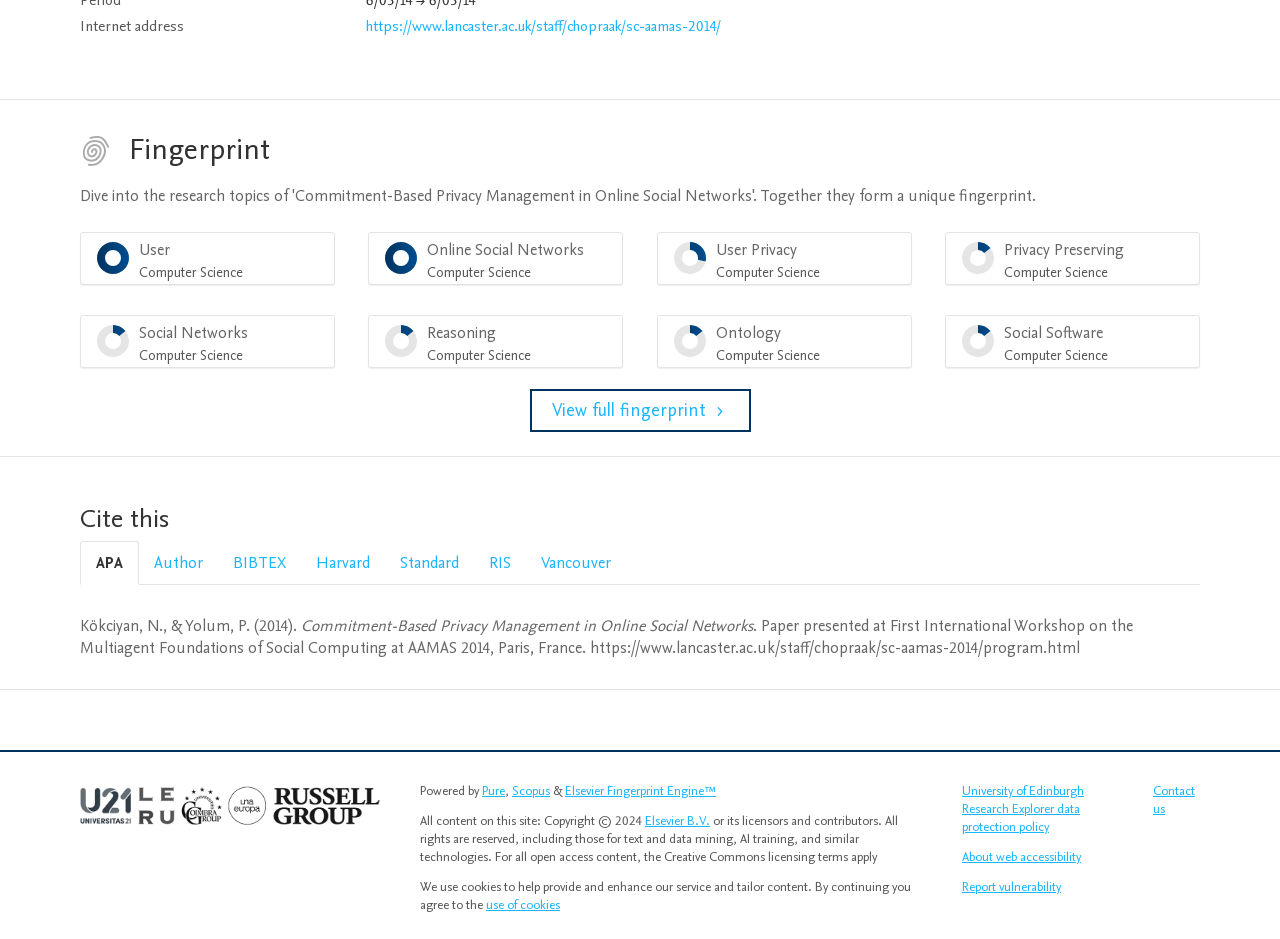Can you find the bounding box coordinates for the element that needs to be clicked to execute this instruction: "Go to the Pure website"? The coordinates should be given as four float numbers between 0 and 1, i.e., [left, top, right, bottom].

[0.377, 0.833, 0.395, 0.852]